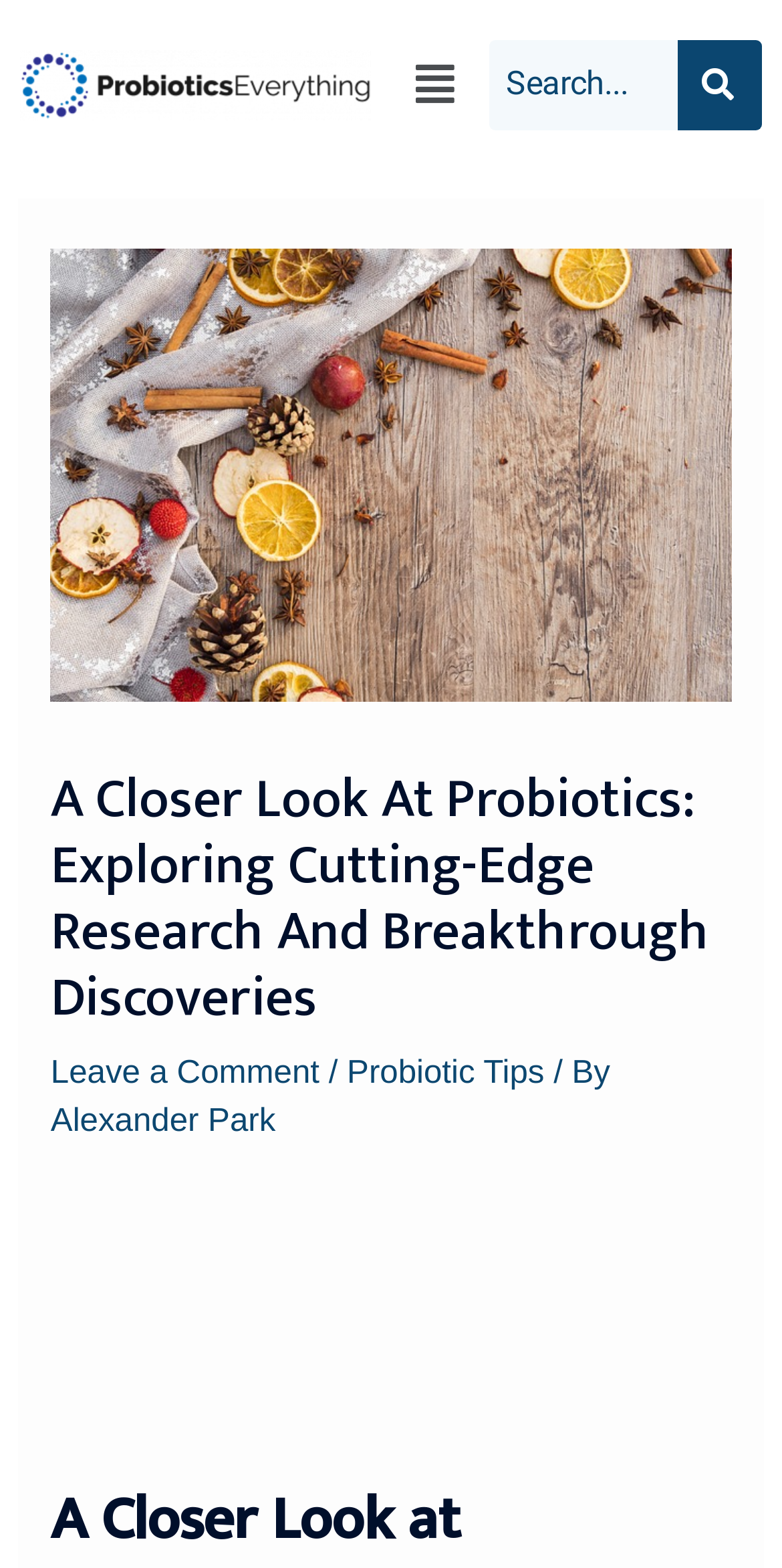What is the name of the author of the current article?
Please use the image to deliver a detailed and complete answer.

I found the author's name by looking at the header section of the webpage, where I saw a link with the text 'Alexander Park' next to the text 'By'. This suggests that Alexander Park is the author of the current article.